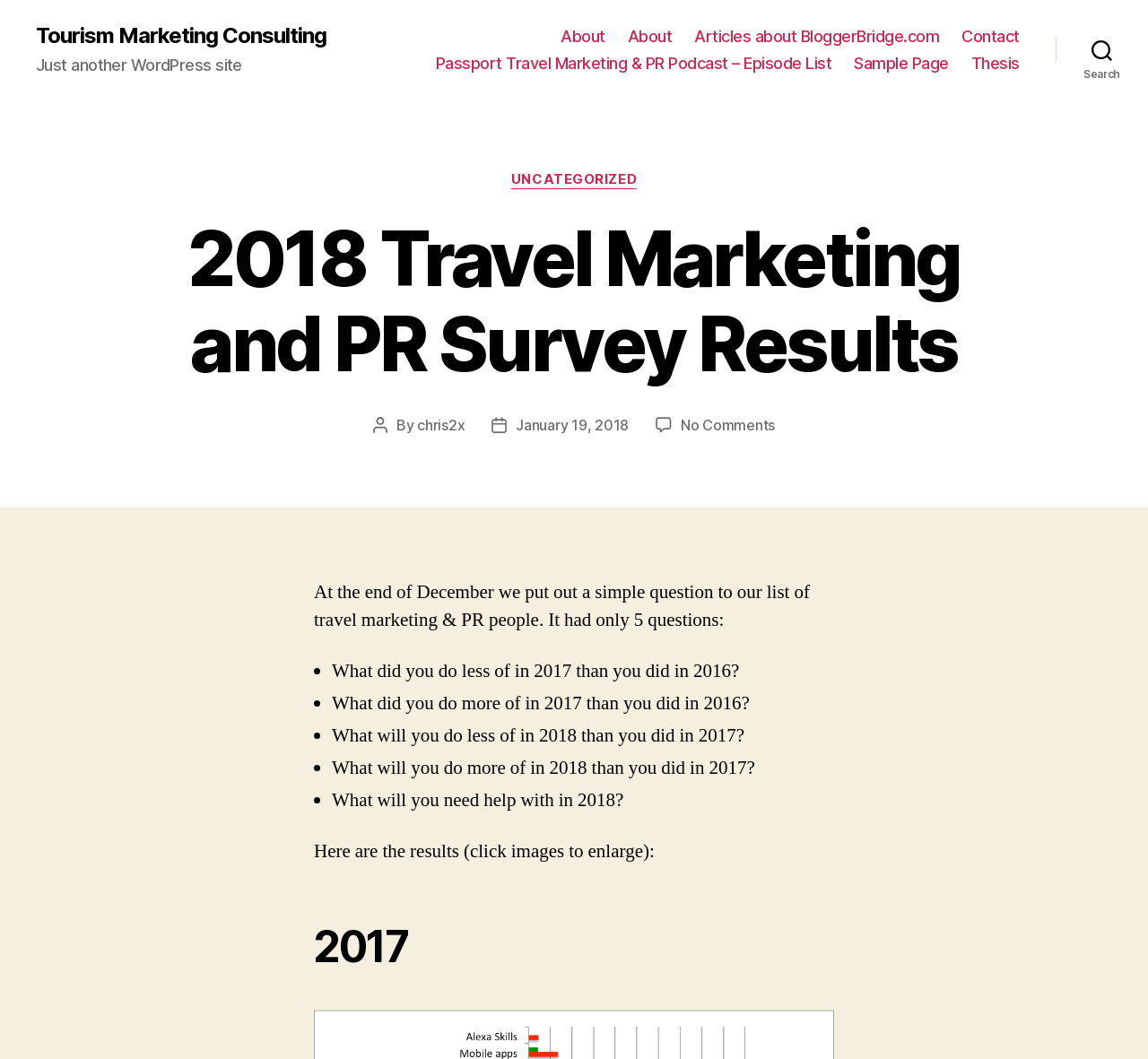Bounding box coordinates are specified in the format (top-left x, top-left y, bottom-right x, bottom-right y). All values are floating point numbers bounded between 0 and 1. Please provide the bounding box coordinate of the region this sentence describes: Sample Page

[0.744, 0.05, 0.827, 0.069]